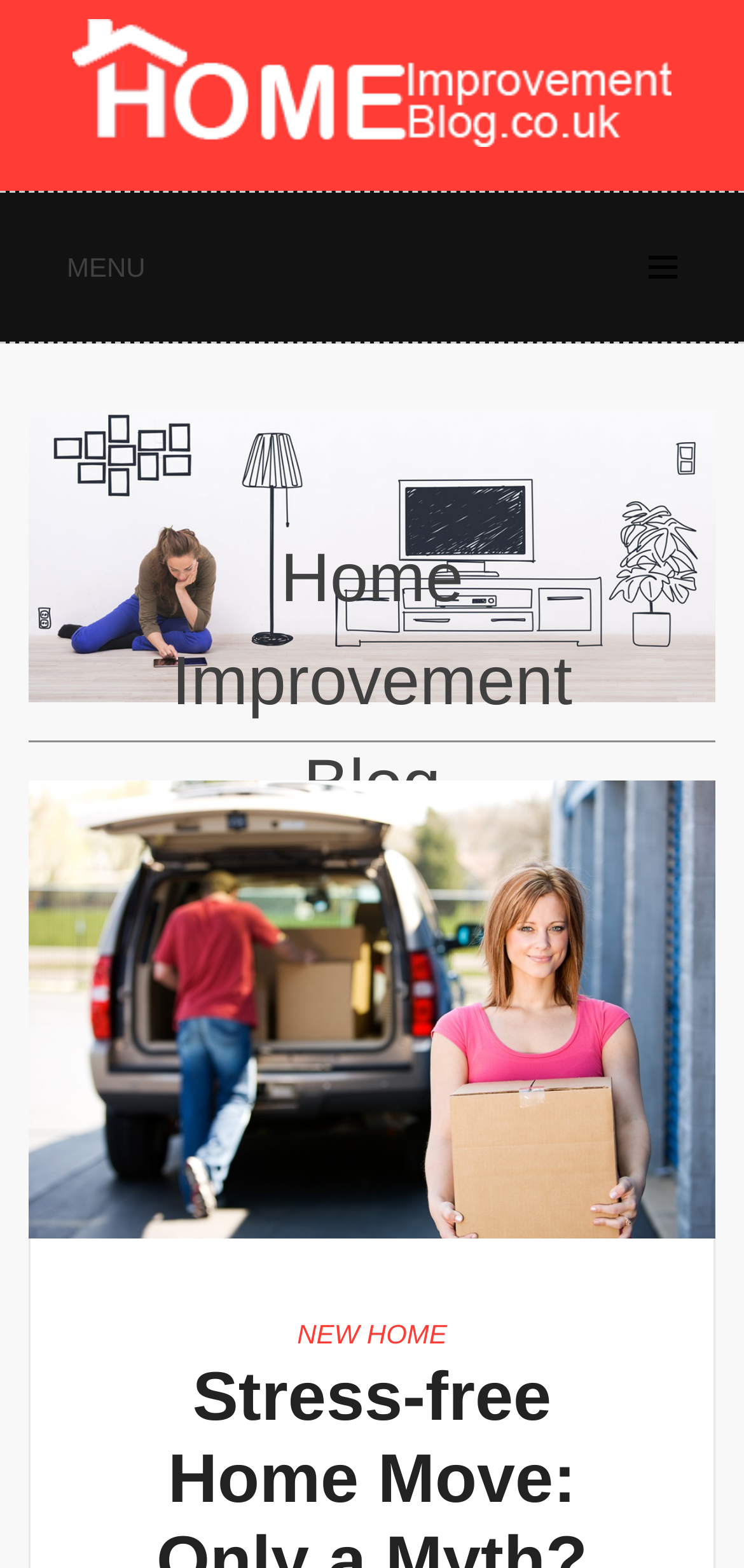Extract the primary headline from the webpage and present its text.

Home Improvement Blog